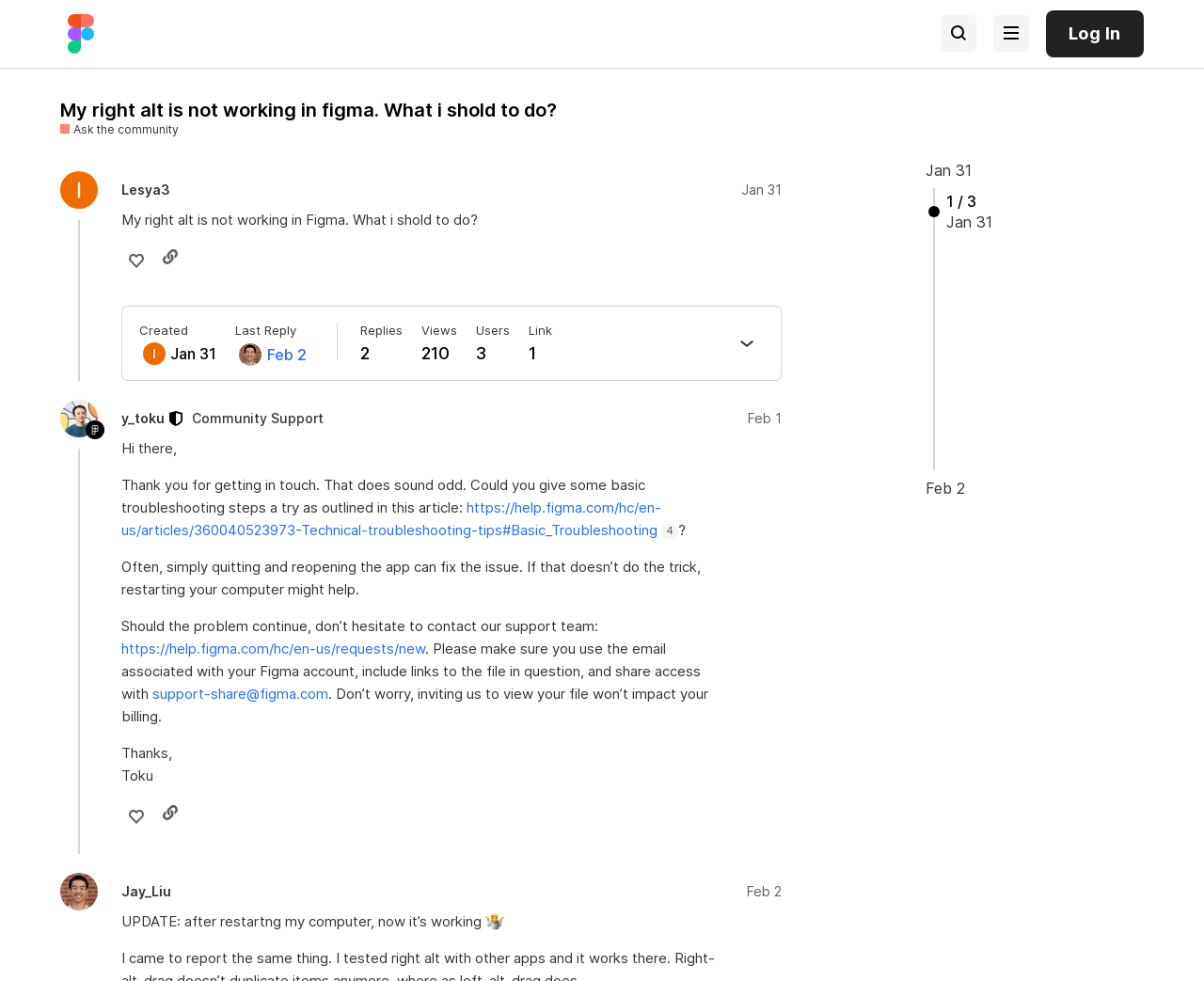Identify the bounding box coordinates for the element you need to click to achieve the following task: "Ask the community a question". Provide the bounding box coordinates as four float numbers between 0 and 1, in the form [left, top, right, bottom].

[0.05, 0.124, 0.148, 0.14]